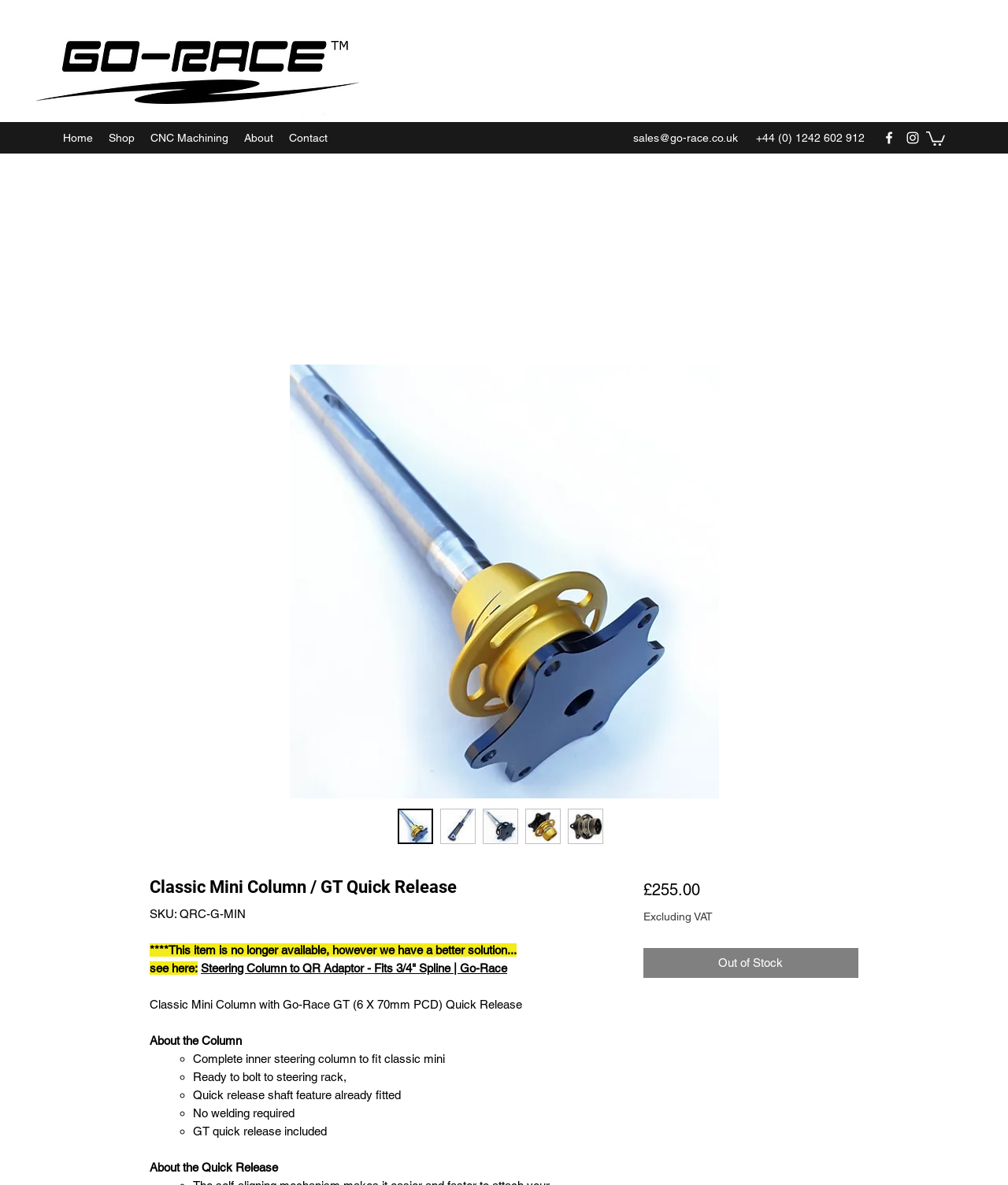What is the social media platform with the icon?
Based on the visual content, answer with a single word or a brief phrase.

Facebook